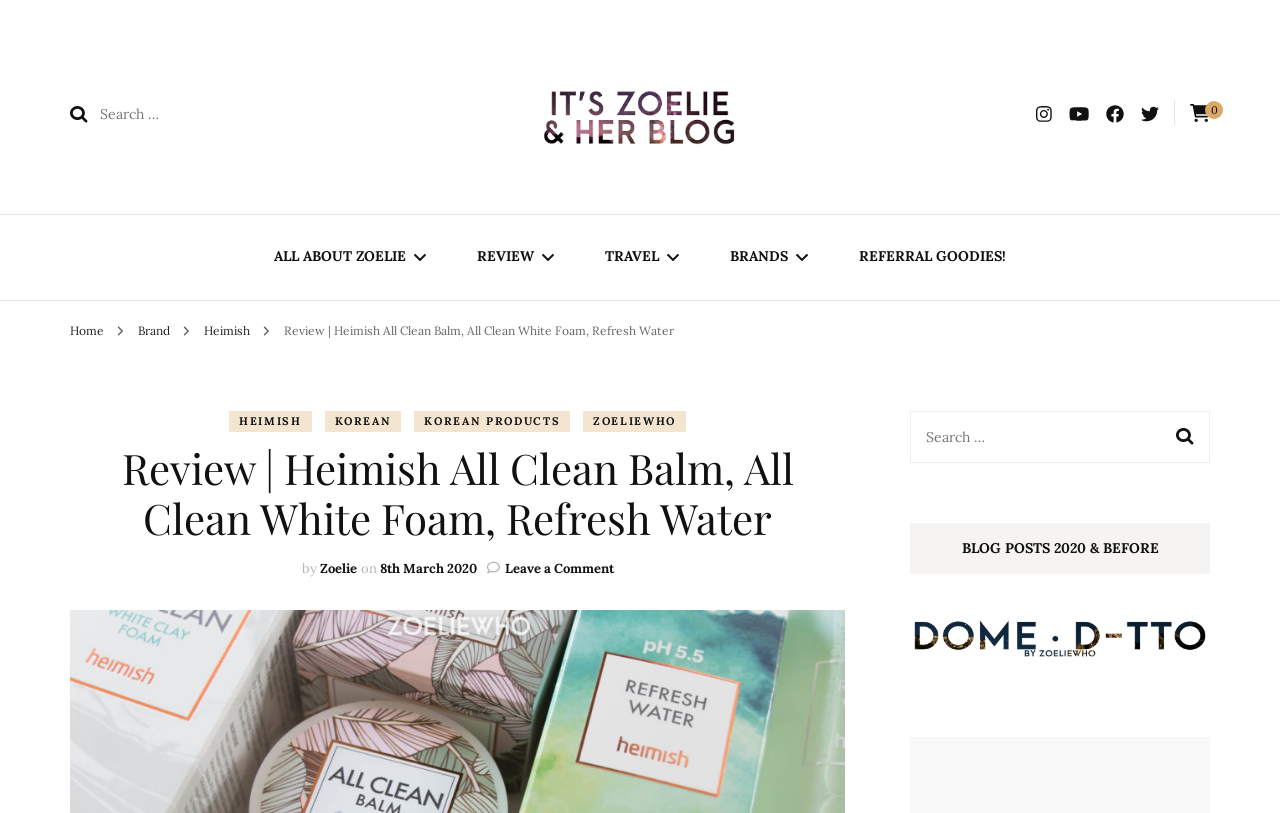Could you provide the bounding box coordinates for the portion of the screen to click to complete this instruction: "Leave a comment on the review"?

[0.394, 0.689, 0.479, 0.71]